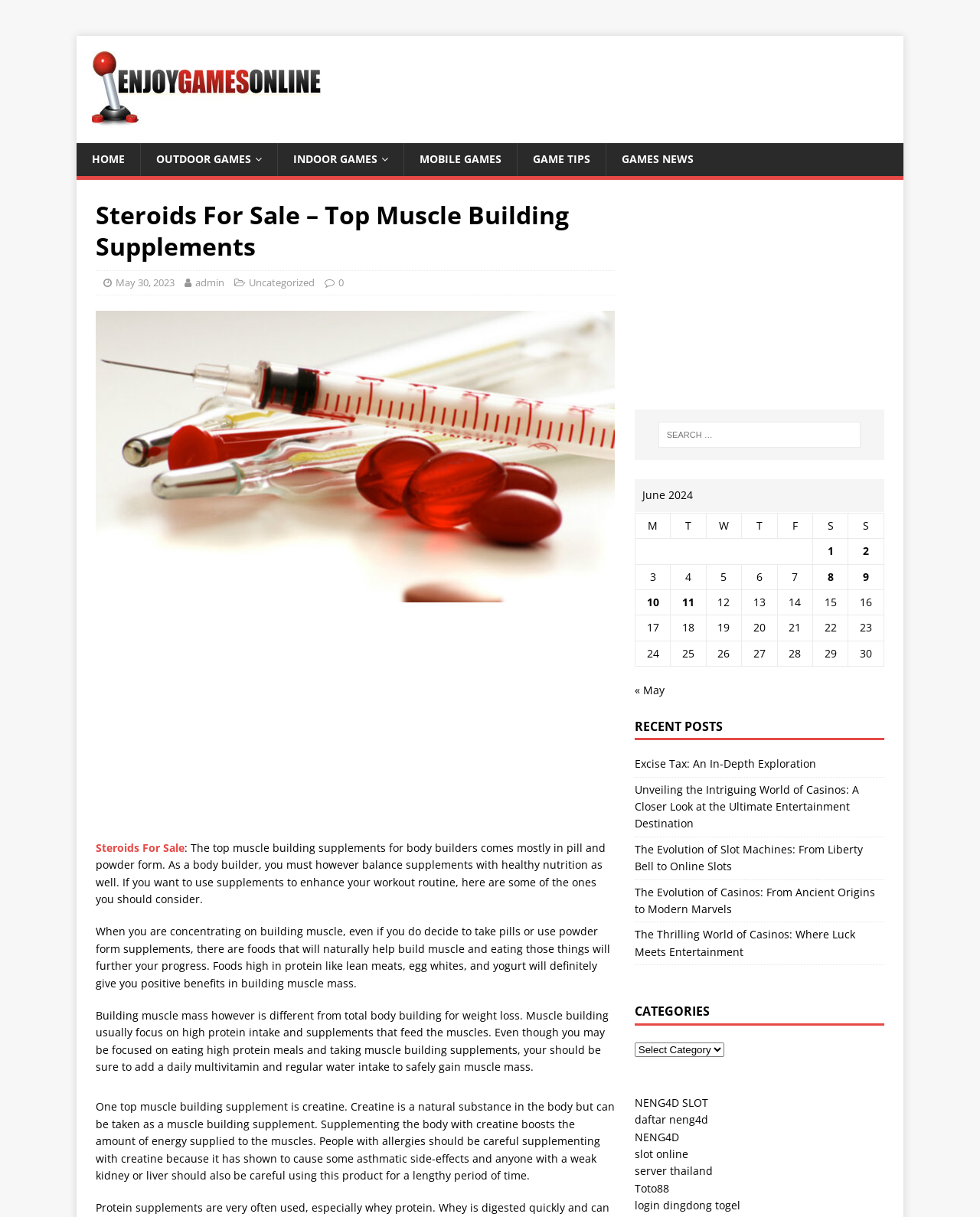Determine the coordinates of the bounding box for the clickable area needed to execute this instruction: "Search for something".

[0.672, 0.347, 0.878, 0.368]